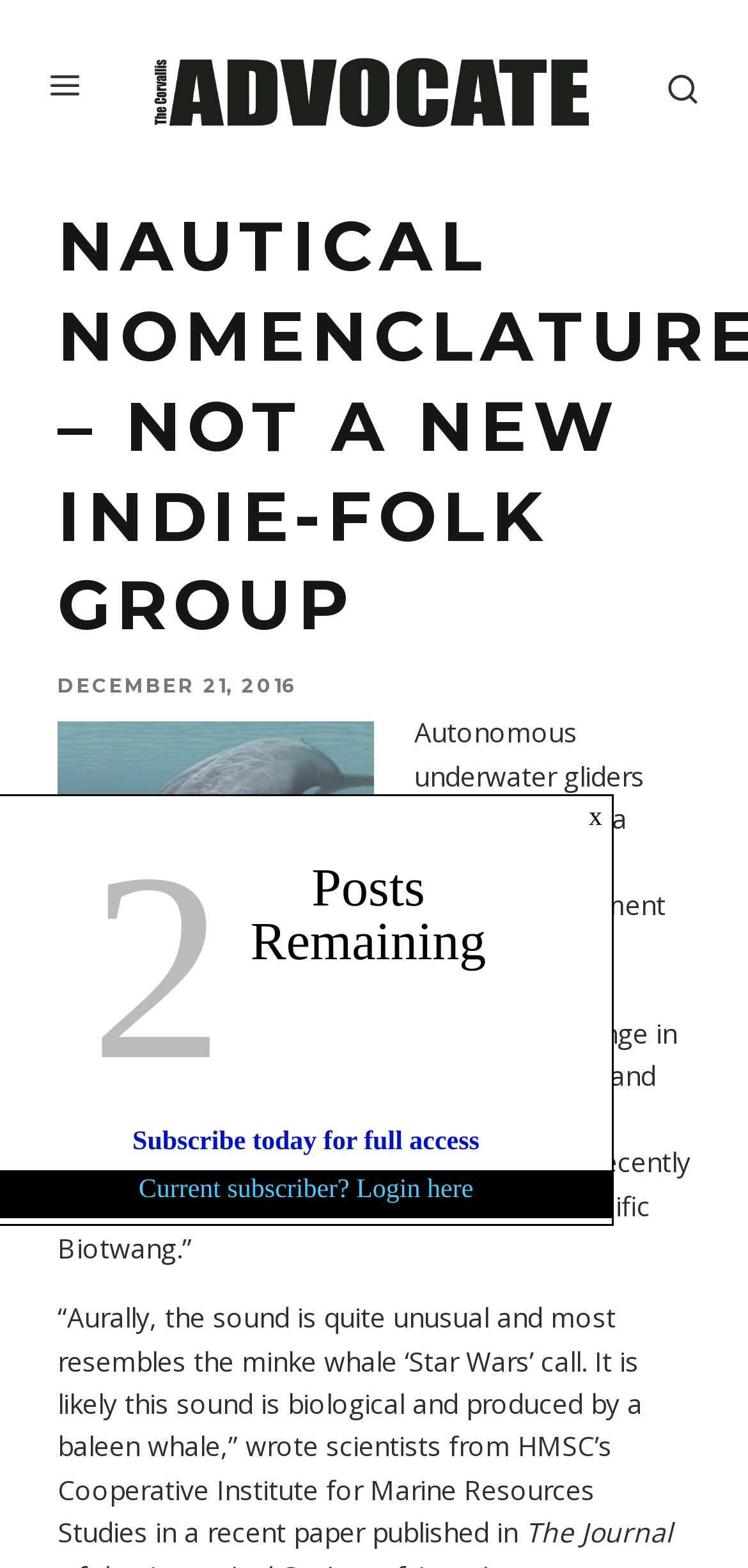Please reply to the following question with a single word or a short phrase:
What is the location of the image 'baleen-whale2'?

Below the heading